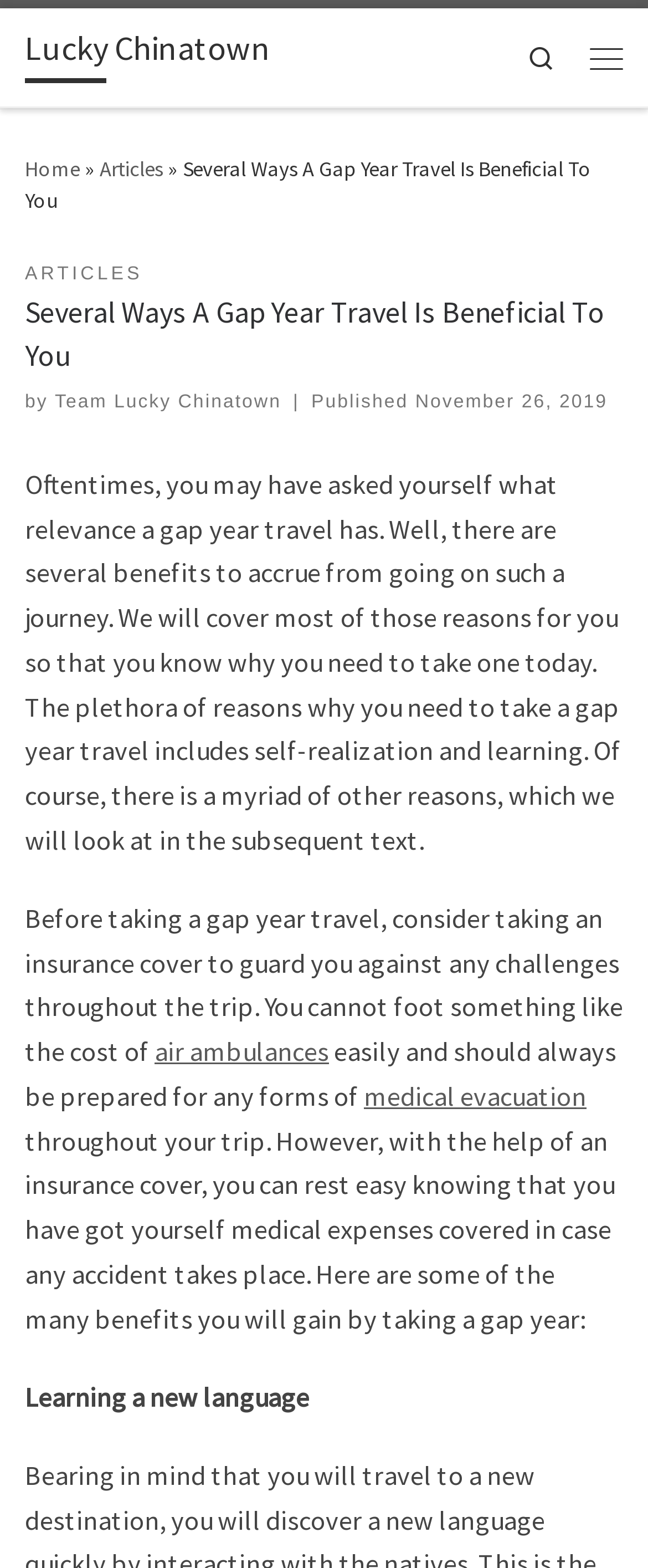Please analyze the image and provide a thorough answer to the question:
What is the topic of the article?

The topic of the article can be inferred from the heading 'Several Ways A Gap Year Travel Is Beneficial To You' and the content of the article, which discusses the benefits of taking a gap year travel.